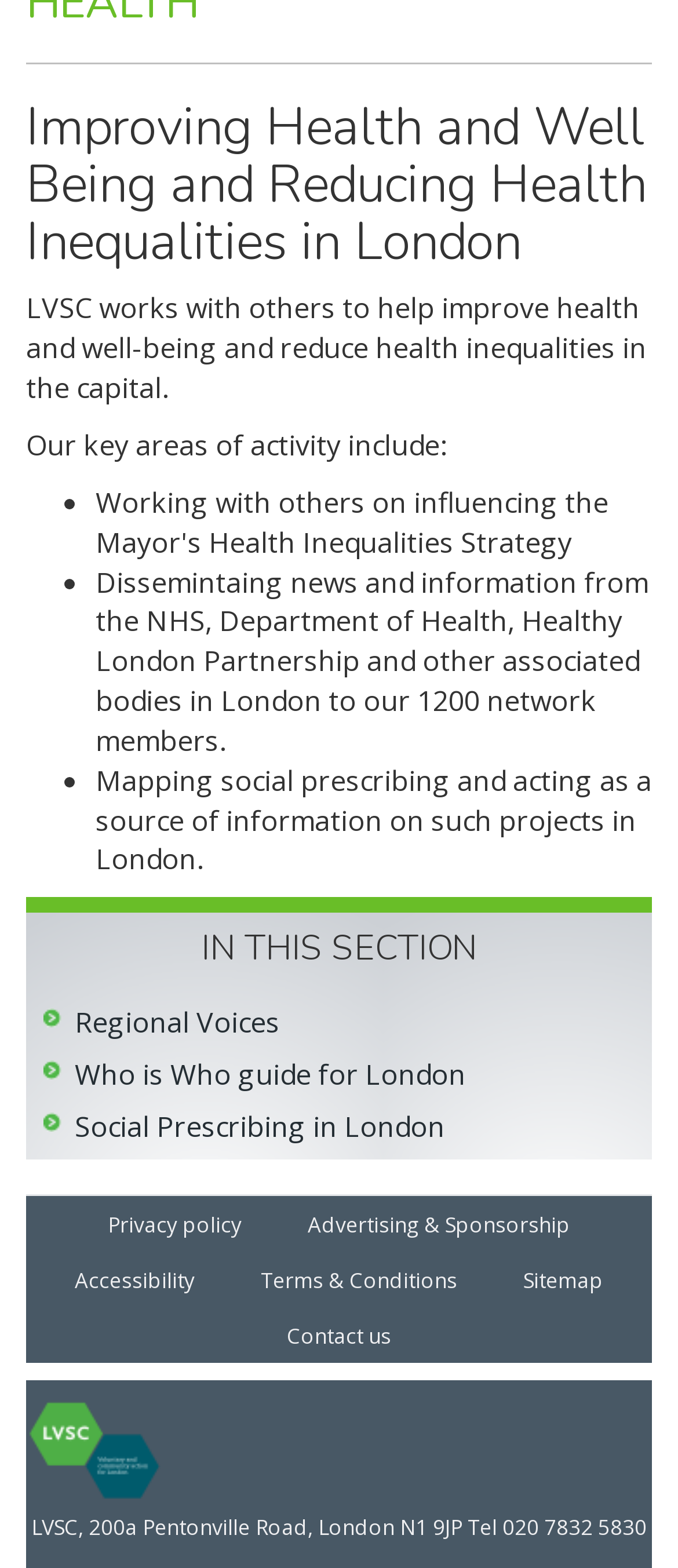What is the last link in the footer section?
Please answer the question with a detailed response using the information from the screenshot.

The last link in the footer section can be identified by its bounding box coordinates [0.423, 0.842, 0.577, 0.861] and OCR text 'Contact us'.